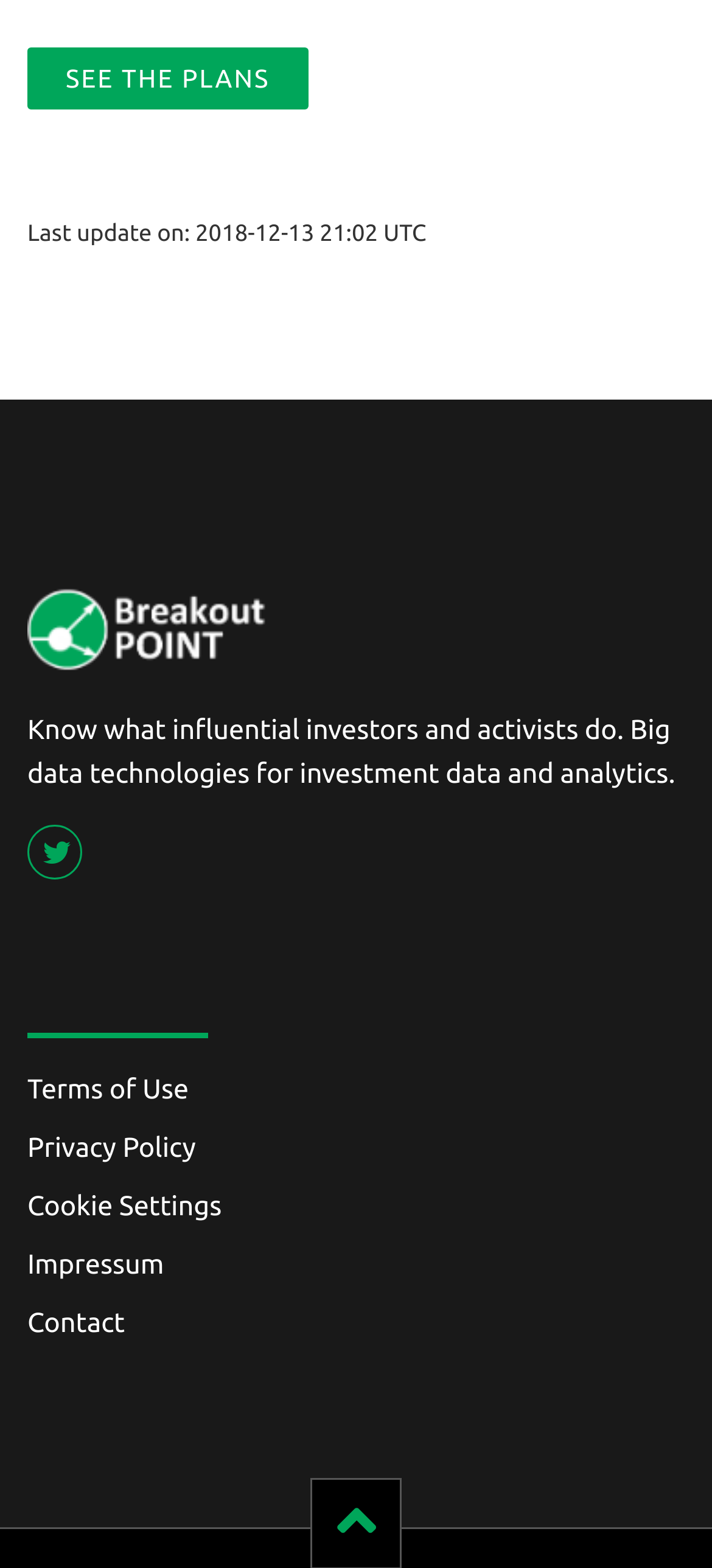Find the bounding box coordinates for the UI element whose description is: "Contact". The coordinates should be four float numbers between 0 and 1, in the format [left, top, right, bottom].

[0.038, 0.833, 0.175, 0.852]